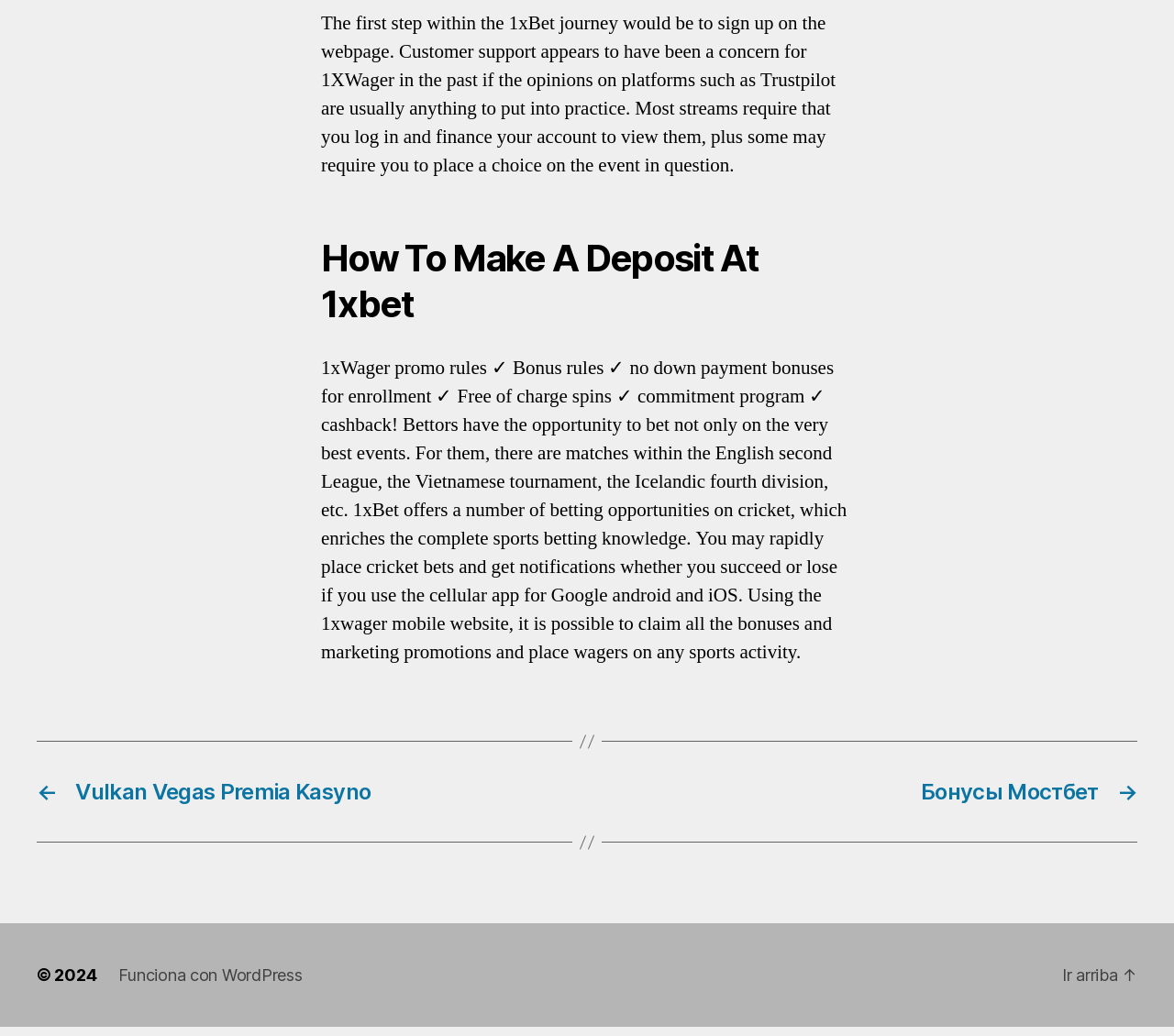What is the purpose of the 1xBet mobile app?
Answer the question with a detailed and thorough explanation.

According to the StaticText element with the text '...You may rapidly place cricket bets and get notifications whether you succeed or lose if you use the cellular app for Google android and iOS...', the 1xBet mobile app is used to place cricket bets and receive notifications about the outcome.